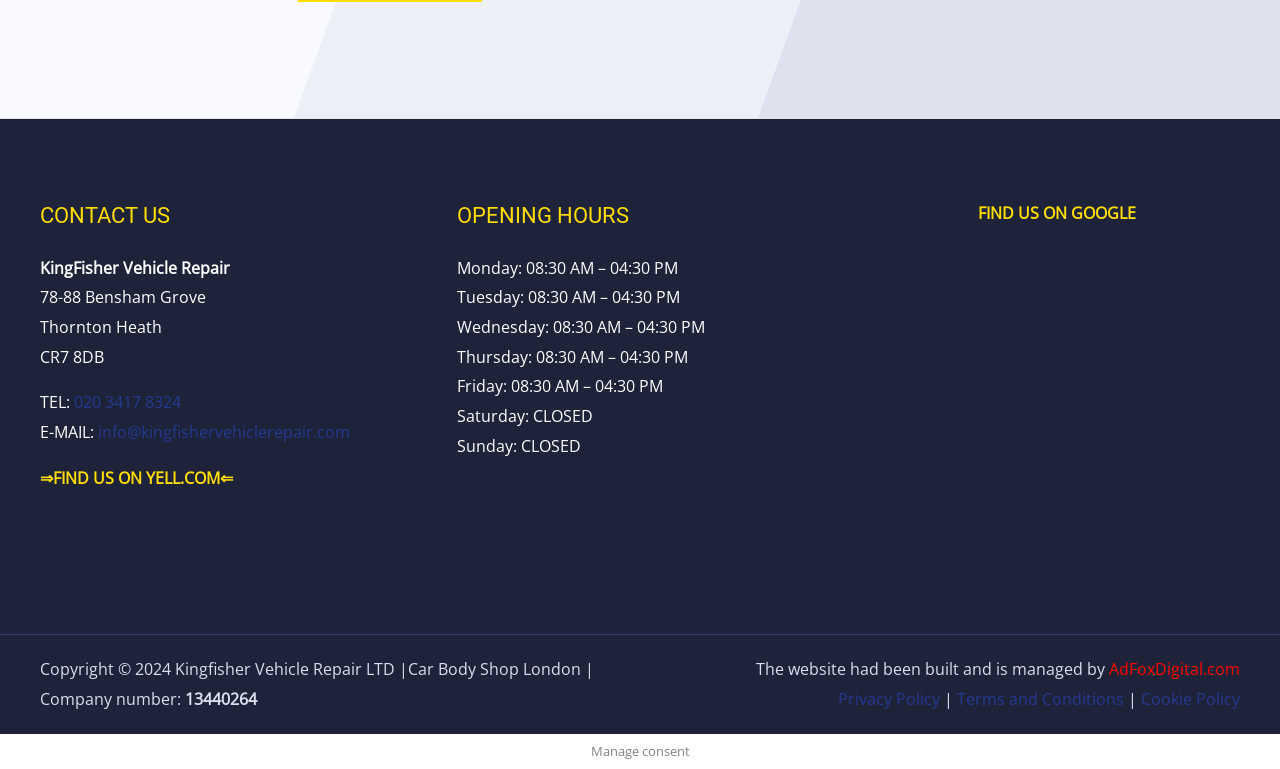What is the company name?
Please give a detailed and elaborate answer to the question based on the image.

The company name can be found in the footer section of the webpage, specifically in the 'CONTACT US' section, where it is written as 'KingFisher Vehicle Repair'.